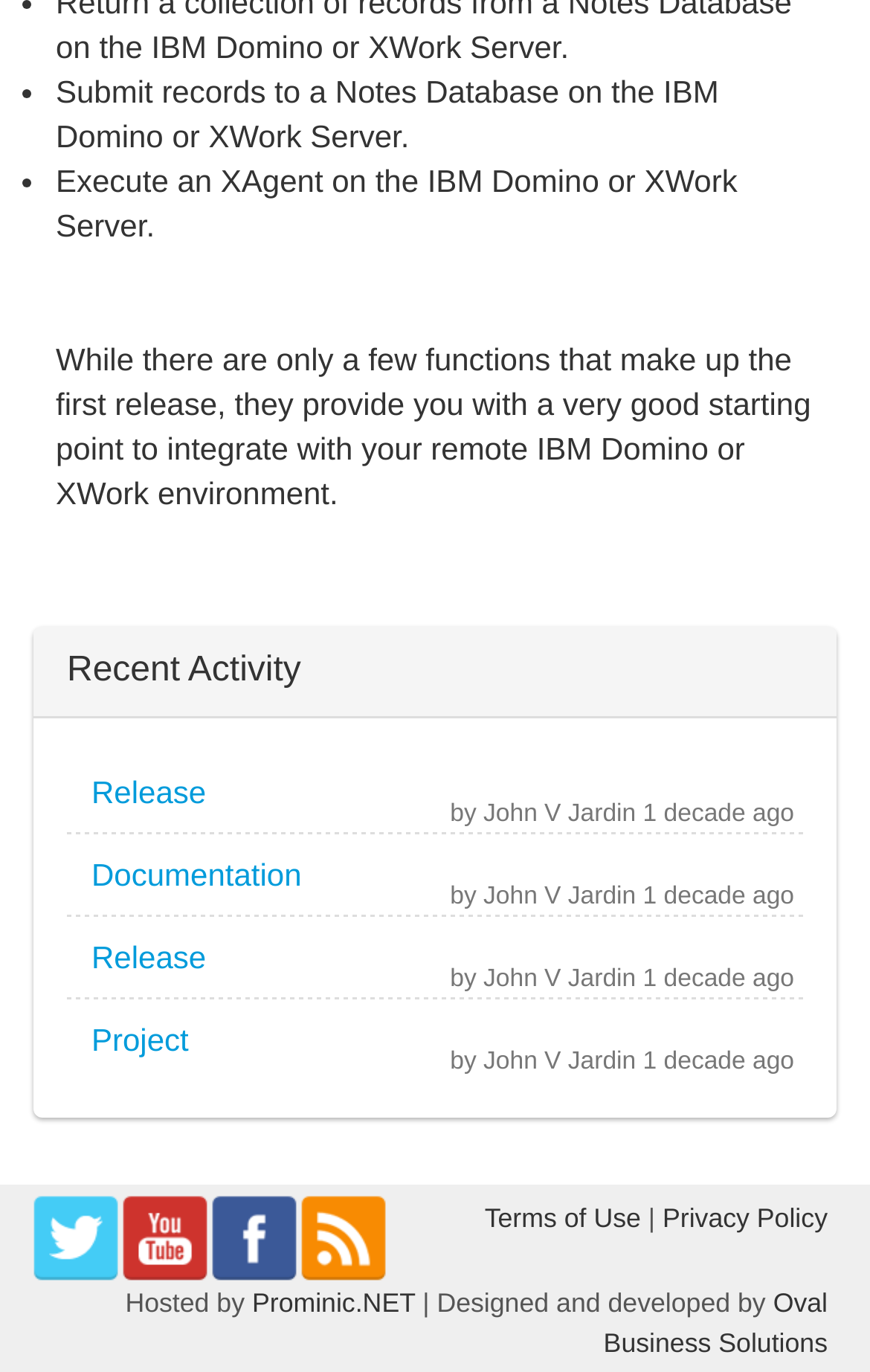Identify the bounding box coordinates of the element to click to follow this instruction: 'Read terms of use'. Ensure the coordinates are four float values between 0 and 1, provided as [left, top, right, bottom].

[0.557, 0.877, 0.737, 0.9]